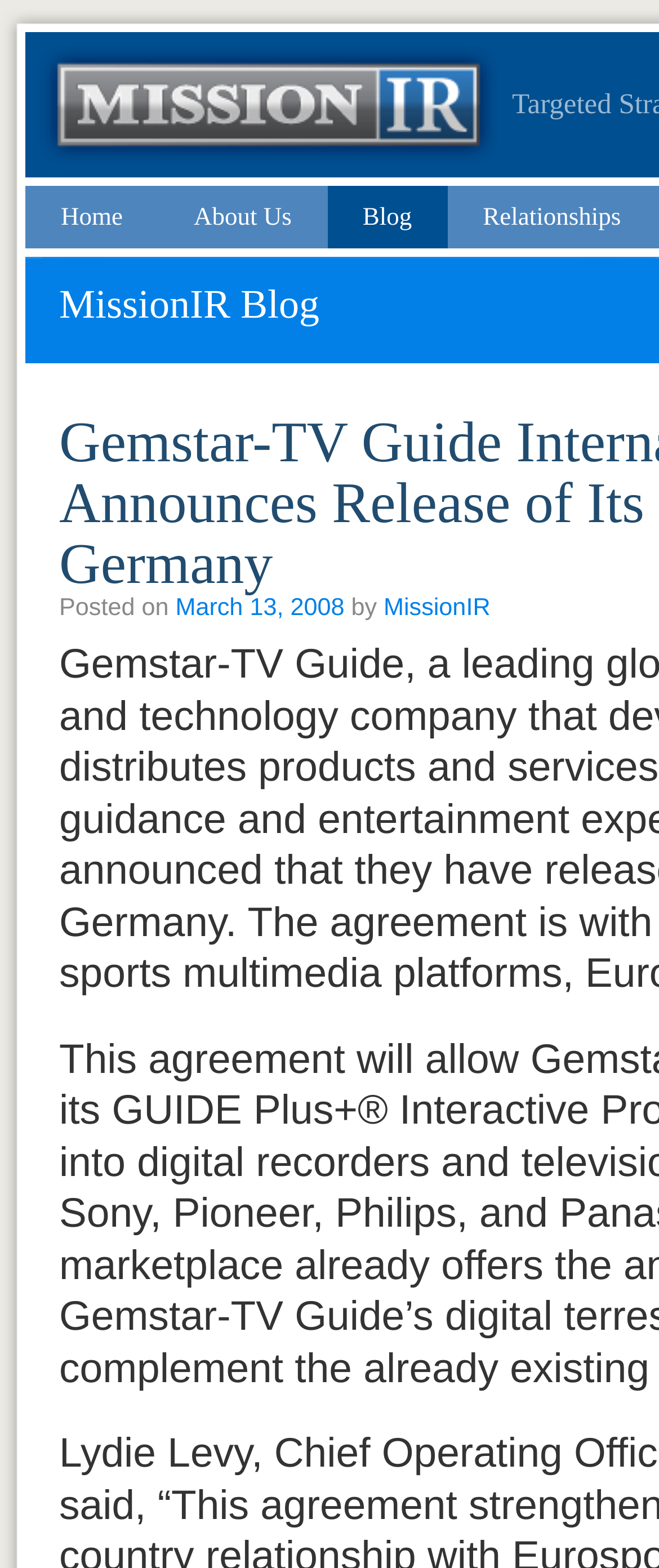Generate the title text from the webpage.

Targeted Strategies for Today's Evolving Markets